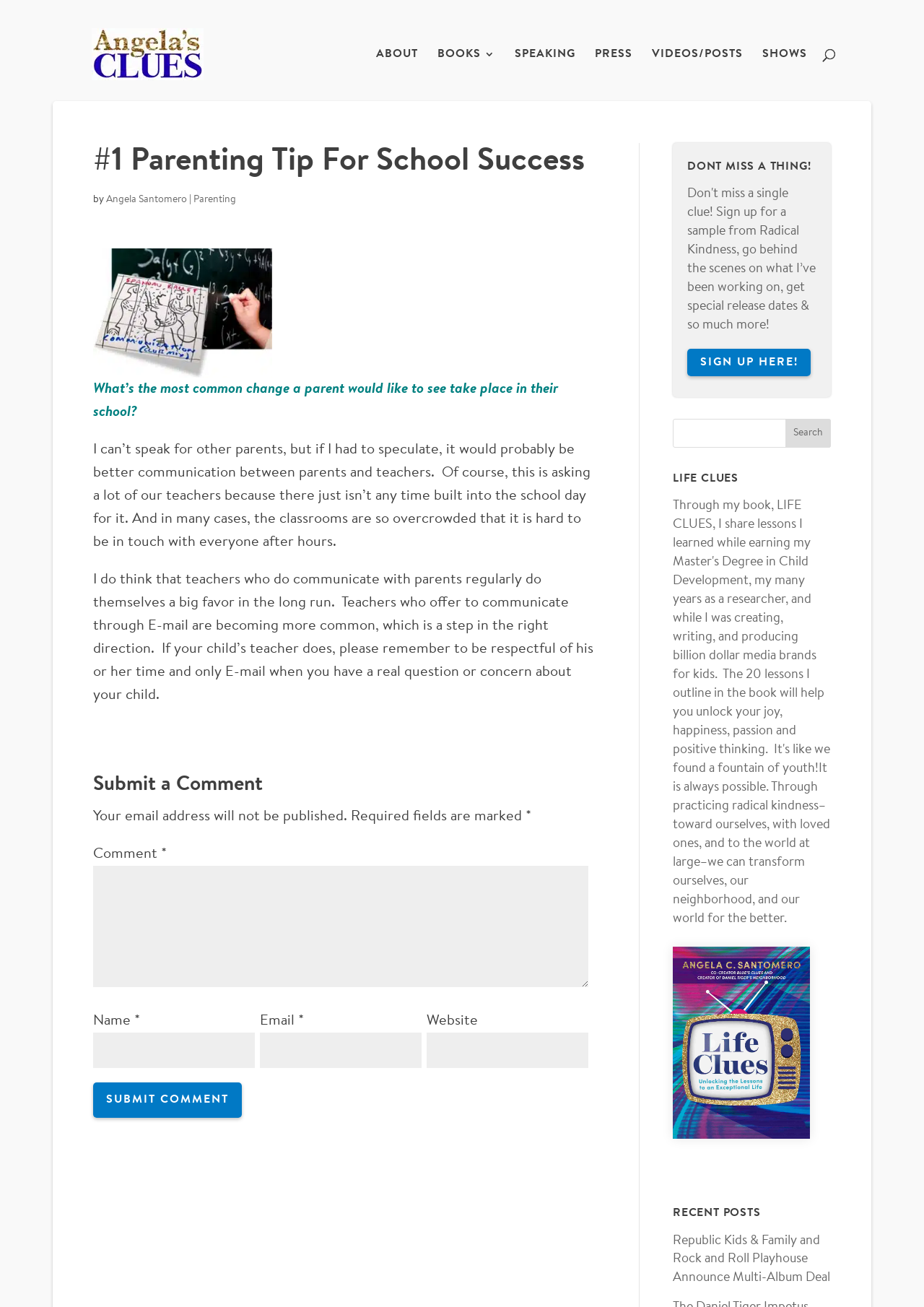Identify and generate the primary title of the webpage.

#1 Parenting Tip For School Success